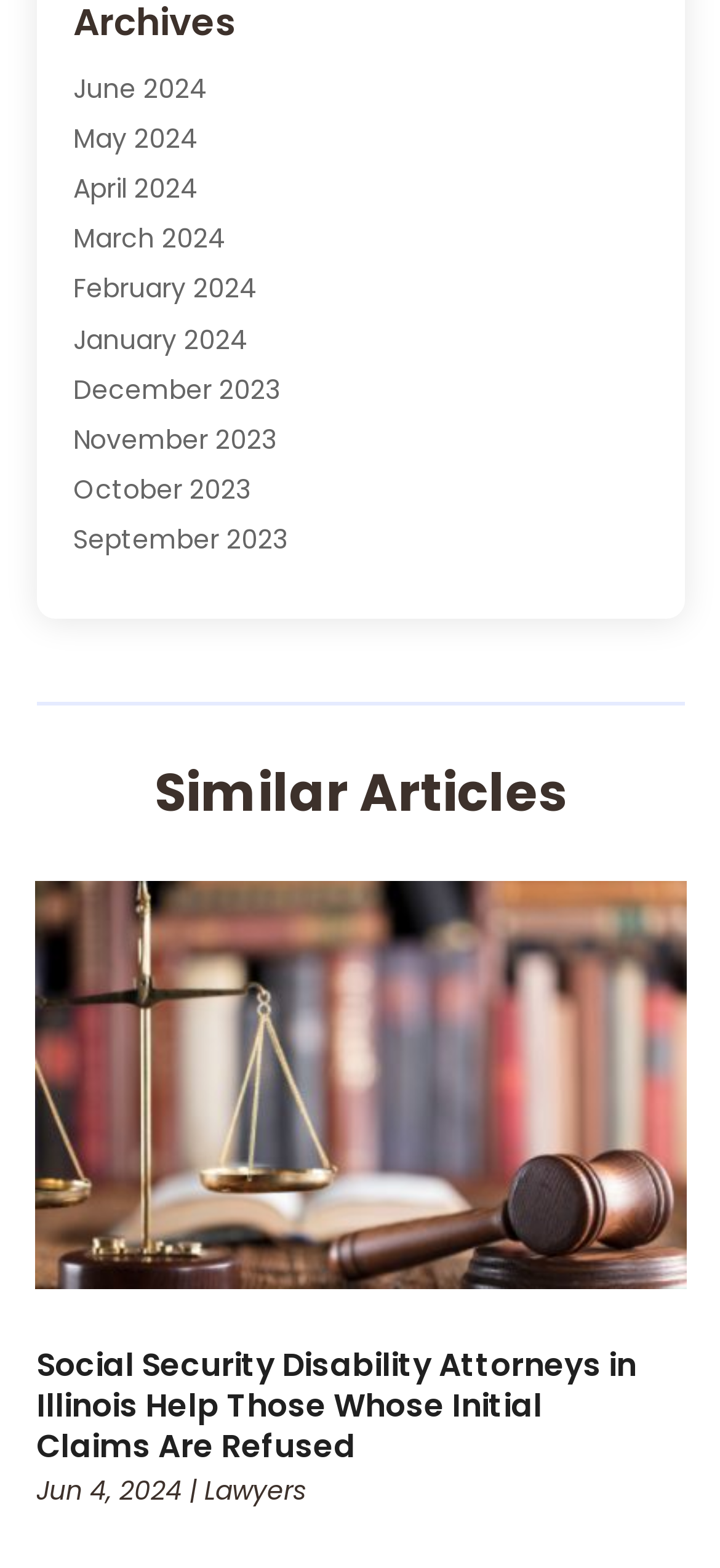Please specify the bounding box coordinates for the clickable region that will help you carry out the instruction: "Go to June 2024".

[0.101, 0.044, 0.288, 0.068]